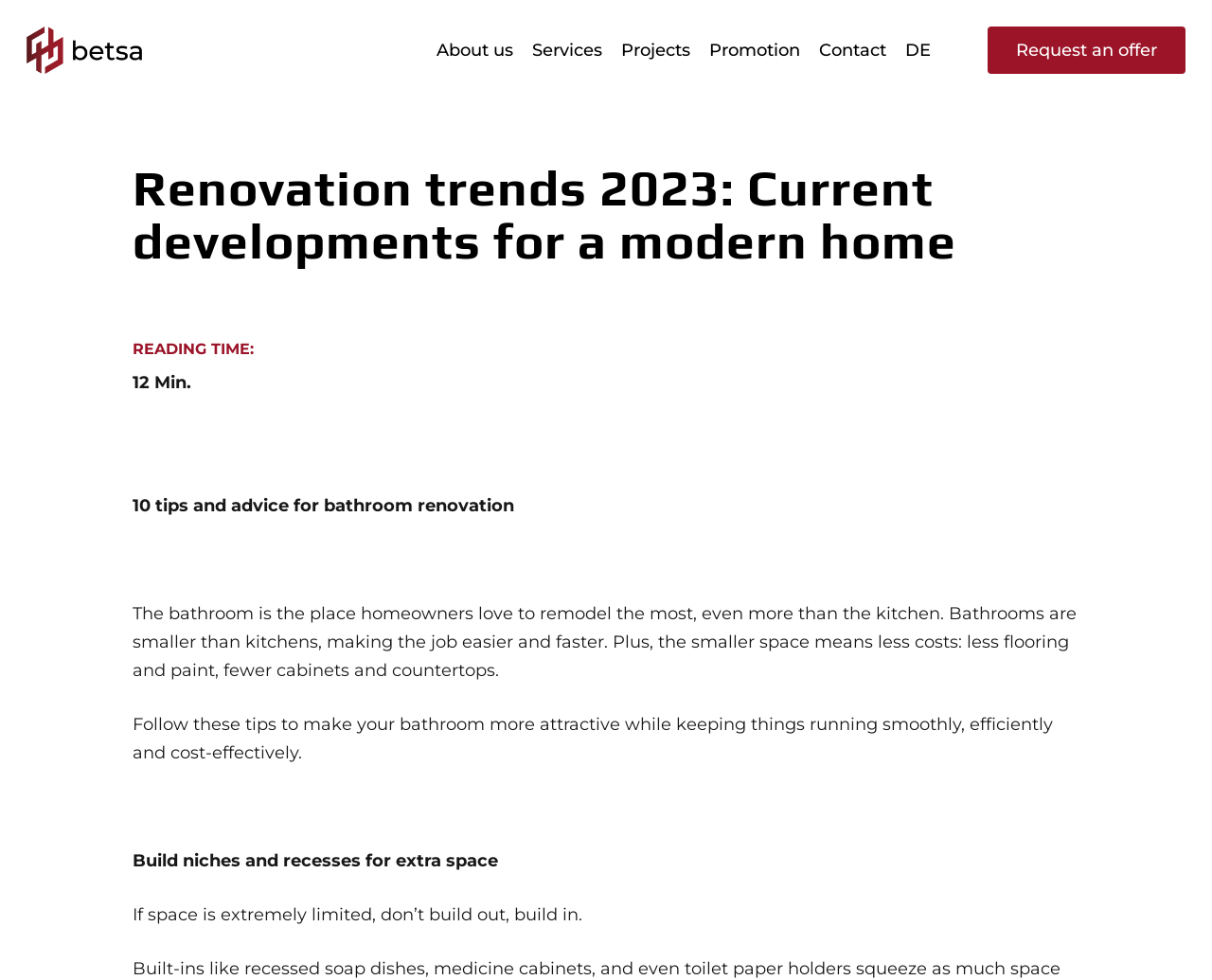Detail the various sections and features of the webpage.

The webpage is about bathroom renovation, specifically providing 10 tips and advice for a successful renovation. At the top left corner, there is a logo of "betsa" which is also a link, accompanied by a text link "betsa" beside it. 

Below the logo, there is a navigation menu with links to "About us", "Services", "Projects", "Promotion", "Contact", and "DE", aligned horizontally across the top of the page. 

On the right side of the navigation menu, there is a call-to-action link "Request an offer". 

The main content of the webpage starts with a heading "Renovation trends 2023: Current developments for a modern home", followed by a subheading "READING TIME:" and a static text "12 Min.". 

Below the heading, there is a title "10 tips and advice for bathroom renovation" and a brief introduction to bathroom renovation, explaining why it is a popular choice among homeowners. 

The introduction is followed by a paragraph of text providing tips for making a bathroom more attractive while keeping the renovation process smooth, efficient, and cost-effective. 

Further down, there are two more paragraphs of text, each providing a specific tip for bathroom renovation, namely building niches and recesses for extra space and building in instead of out when space is limited.